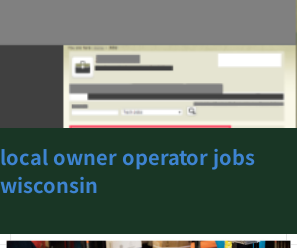What type of platform is this webpage likely to be?
Provide a well-explained and detailed answer to the question.

The webpage's layout and content, including the heading and likely accompanying links and job listings, suggest that it is a job listing platform, aimed at connecting job seekers with local employment options in Wisconsin.